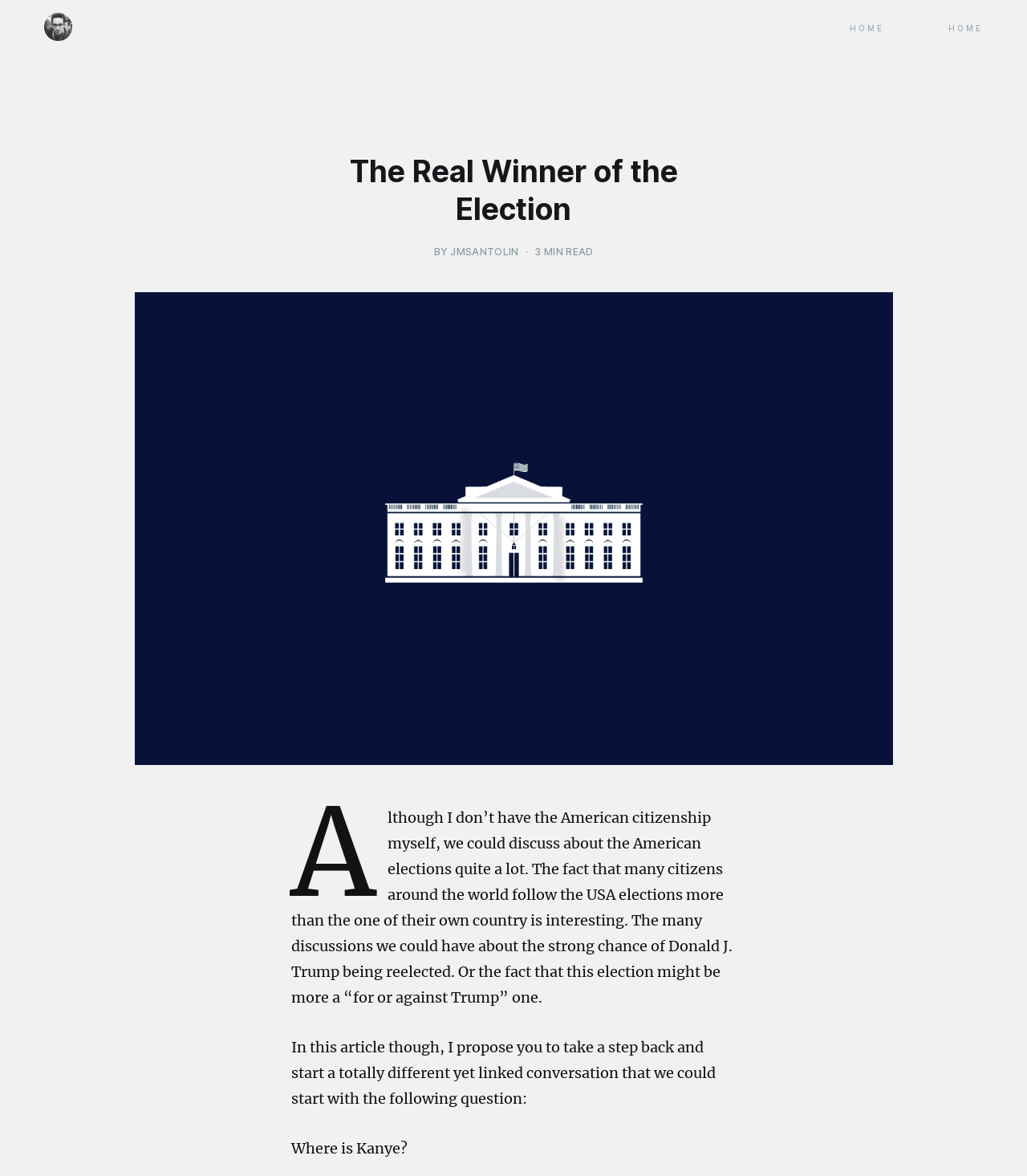How long does it take to read the article?
Please give a detailed and thorough answer to the question, covering all relevant points.

The reading time of the article can be found by looking at the text located below the title of the article. The text says '3 MIN READ', indicating that it takes 3 minutes to read the article.